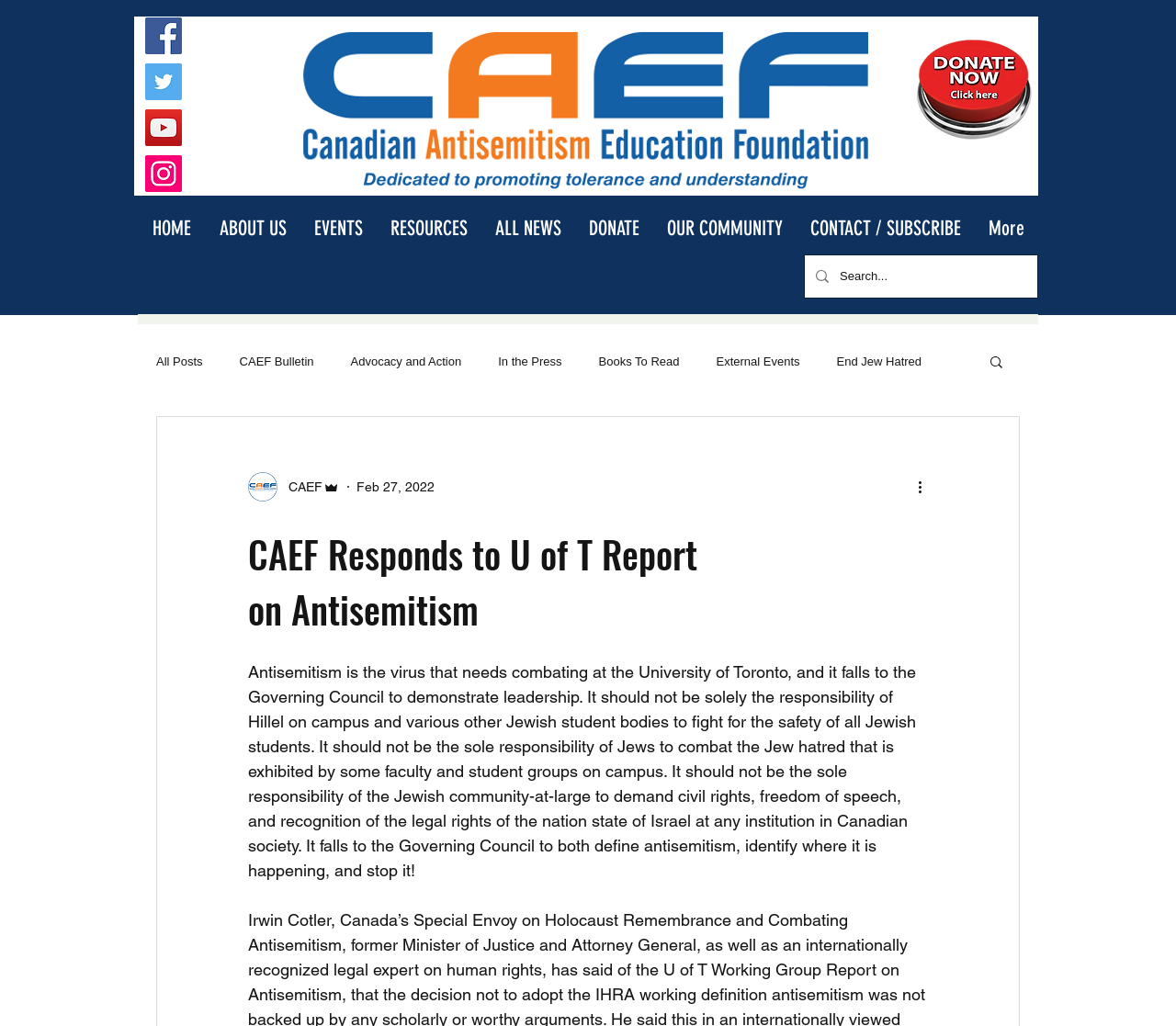Identify the bounding box coordinates of the clickable region required to complete the instruction: "Click the donate now button". The coordinates should be given as four float numbers within the range of 0 and 1, i.e., [left, top, right, bottom].

[0.773, 0.032, 0.883, 0.139]